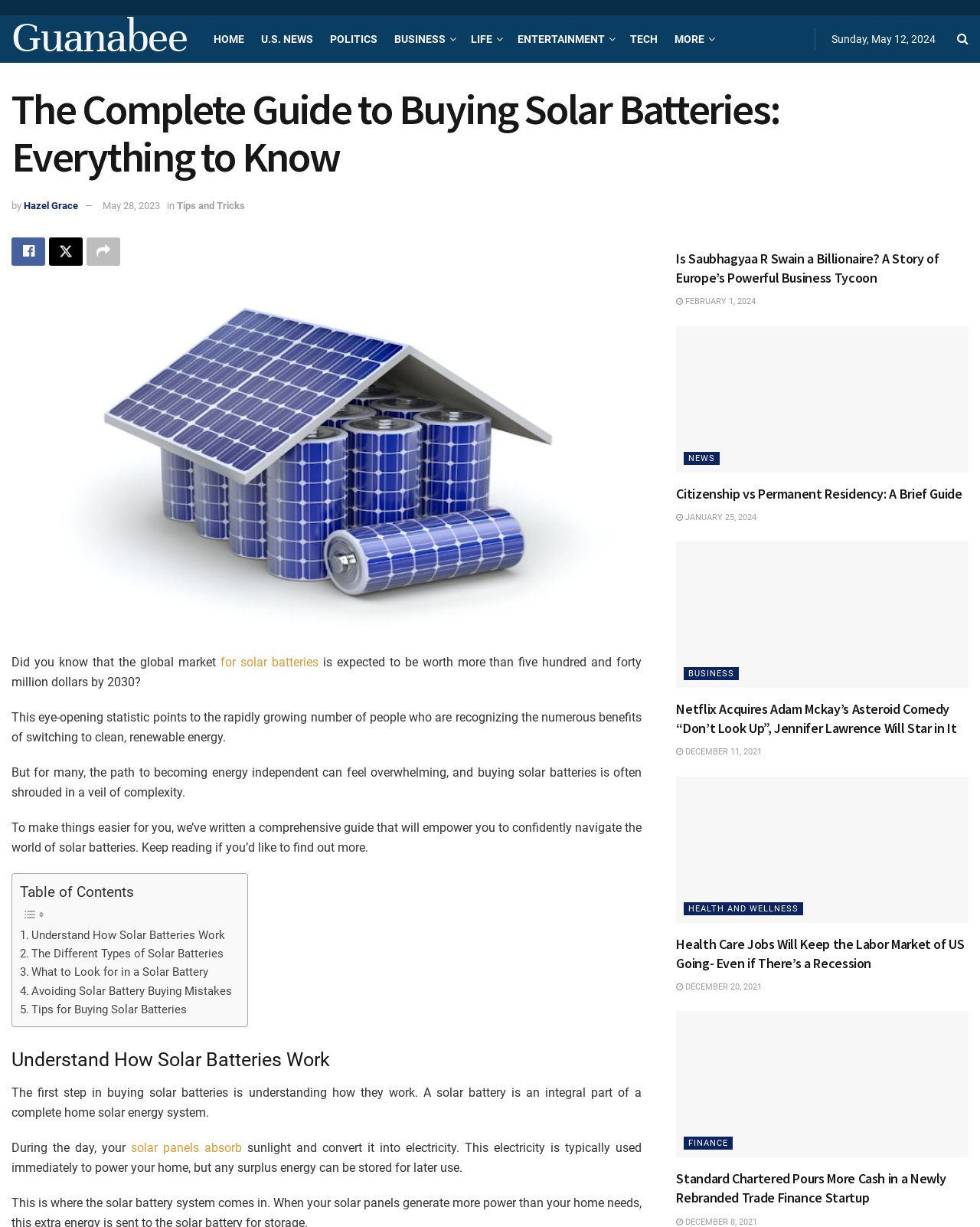How many articles are listed in the 'MORE' section?
Look at the image and answer with only one word or phrase.

5